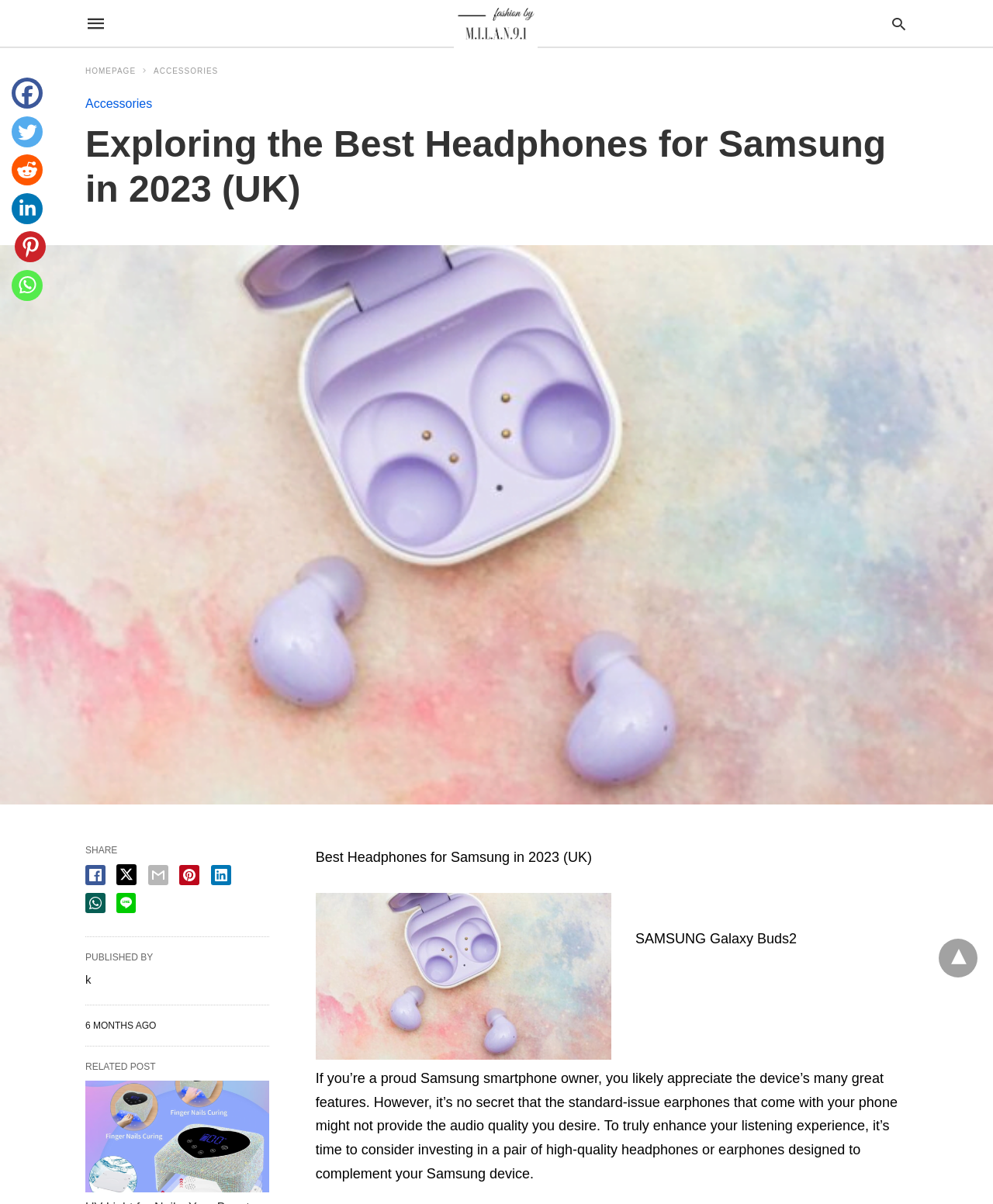How old is the article?
Answer the question with just one word or phrase using the image.

6 months